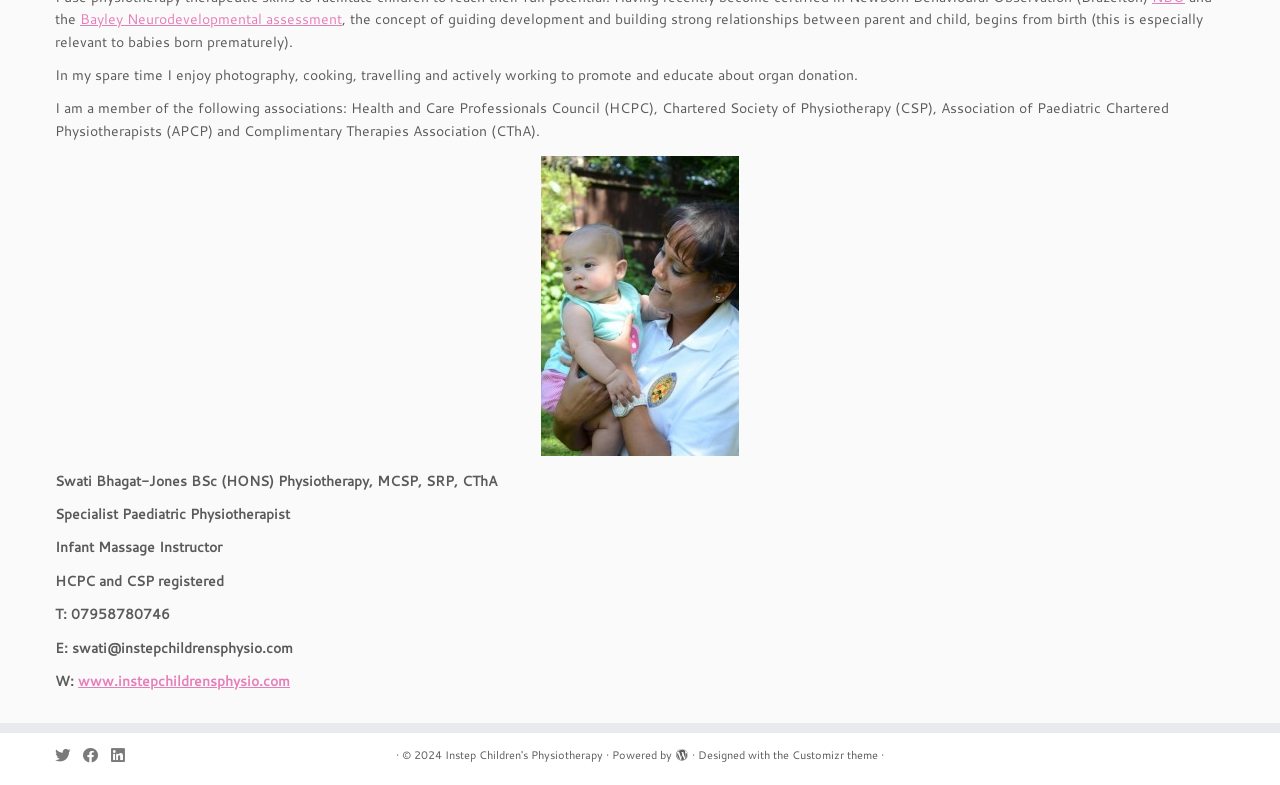Locate the bounding box coordinates for the element described below: "Instep Children's Physiotherapy". The coordinates must be four float values between 0 and 1, formatted as [left, top, right, bottom].

[0.348, 0.949, 0.471, 0.976]